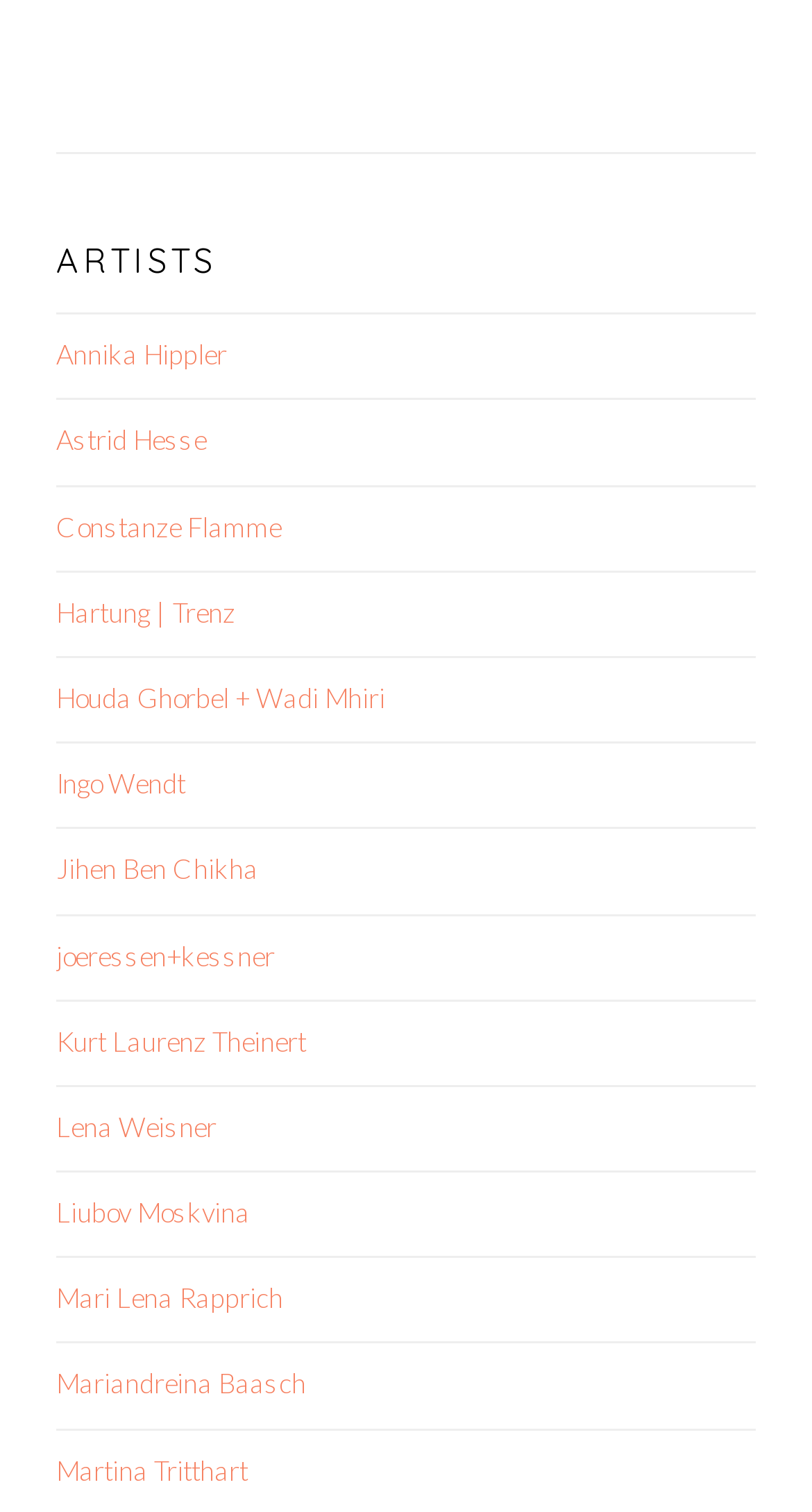Please identify the bounding box coordinates of the clickable region that I should interact with to perform the following instruction: "Click the 'Post Comment' button". The coordinates should be expressed as four float numbers between 0 and 1, i.e., [left, top, right, bottom].

None